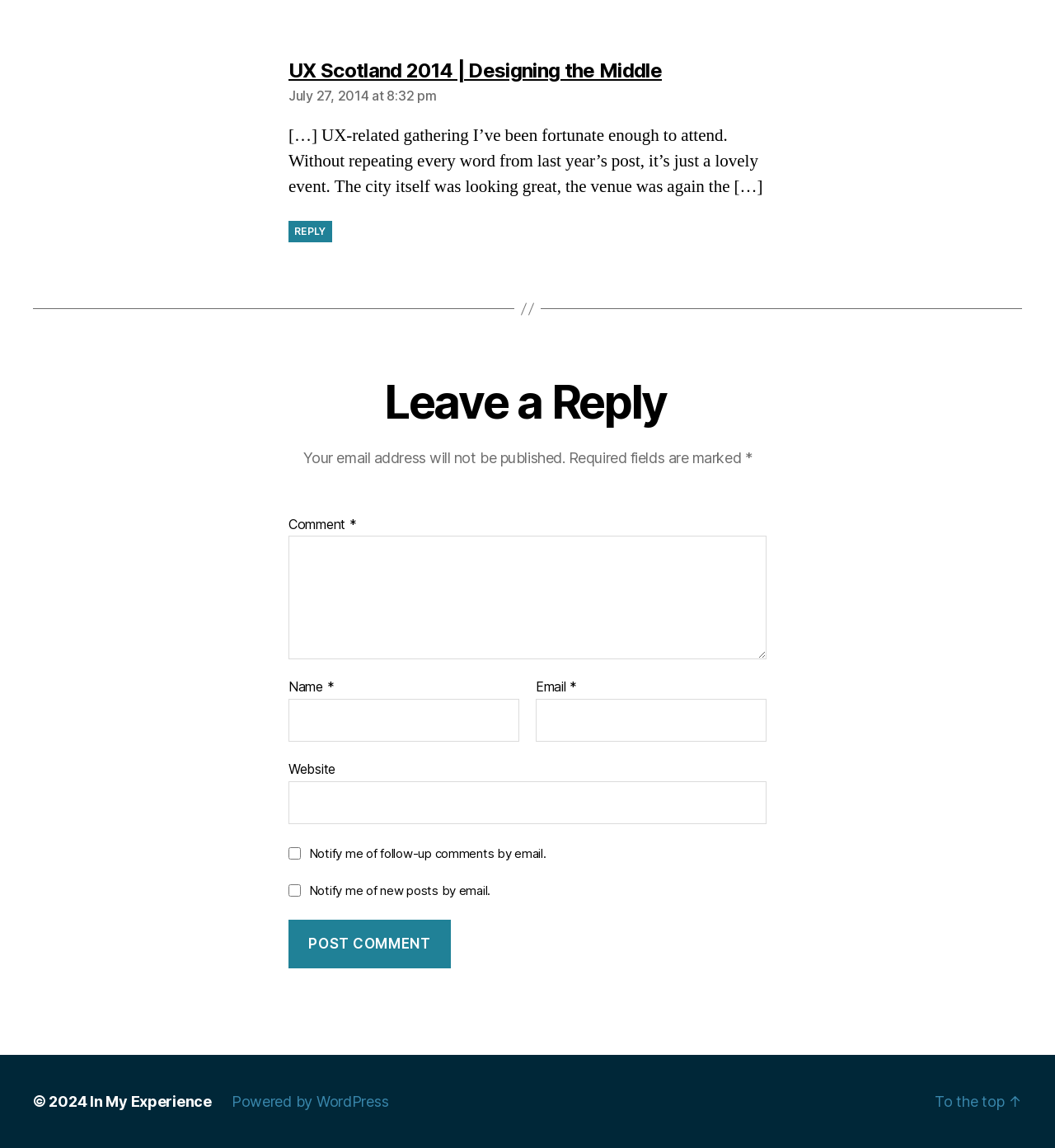Please find the bounding box coordinates of the section that needs to be clicked to achieve this instruction: "Type your comment".

[0.273, 0.467, 0.727, 0.575]